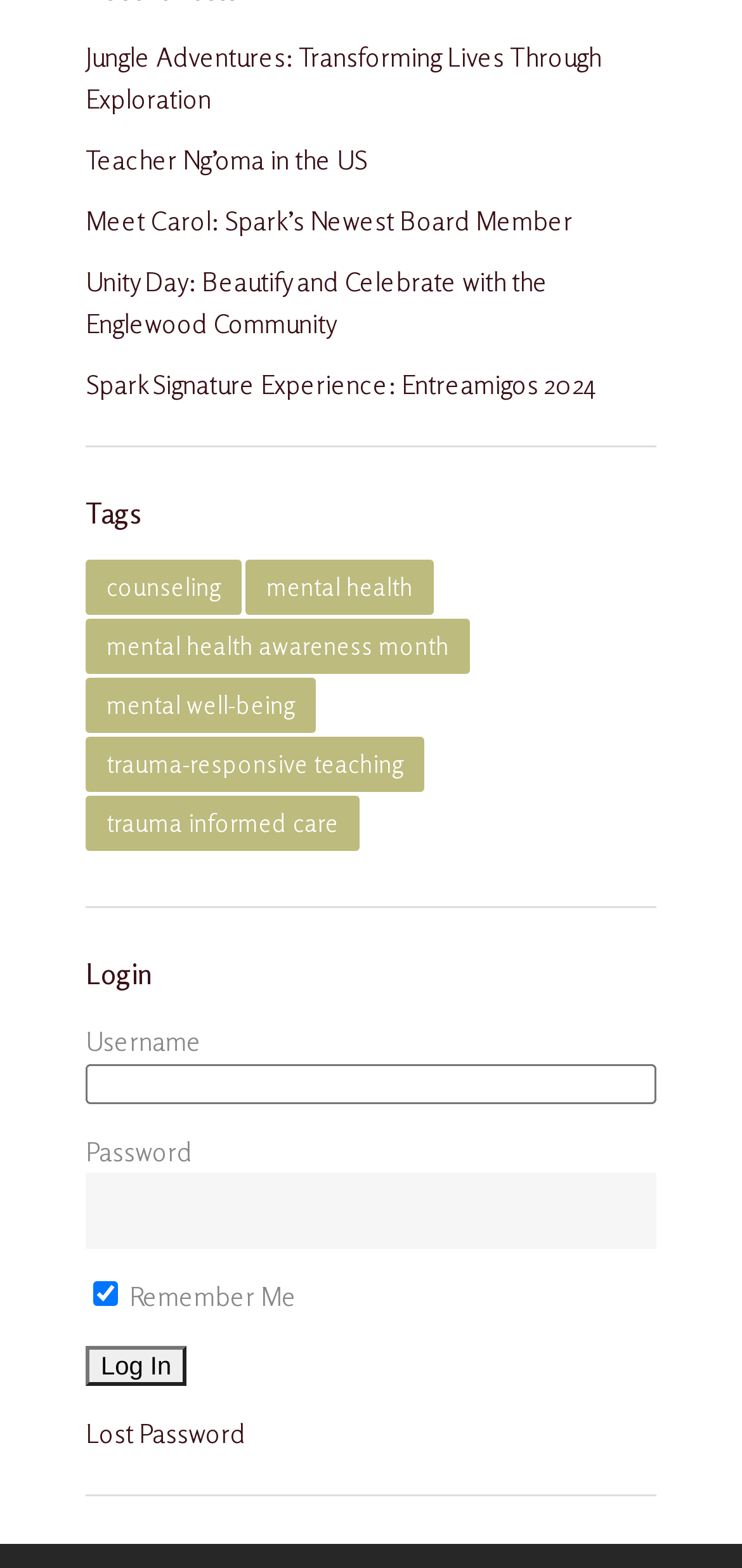Refer to the screenshot and give an in-depth answer to this question: How many tags are listed on the webpage?

There are 6 tags listed on the webpage, which are 'counseling', 'mental health', 'mental health awareness month', 'mental well-being', 'trauma-responsive teaching', and 'trauma informed care'. They are located below the 'Tags' heading with bounding boxes ranging from [0.115, 0.356, 0.326, 0.392] to [0.115, 0.507, 0.485, 0.542].